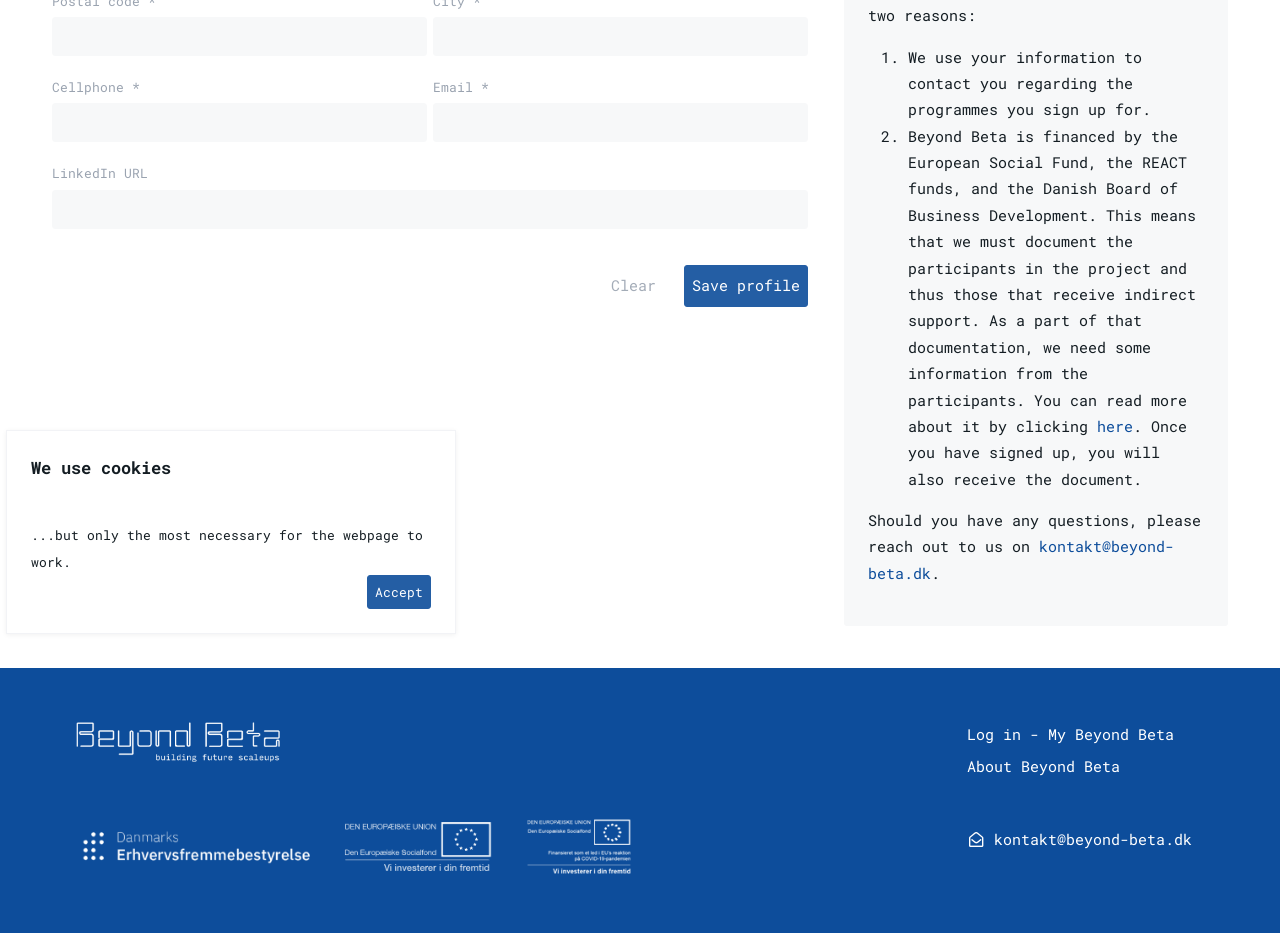Identify the bounding box coordinates of the HTML element based on this description: "title="分享到 推特"".

None